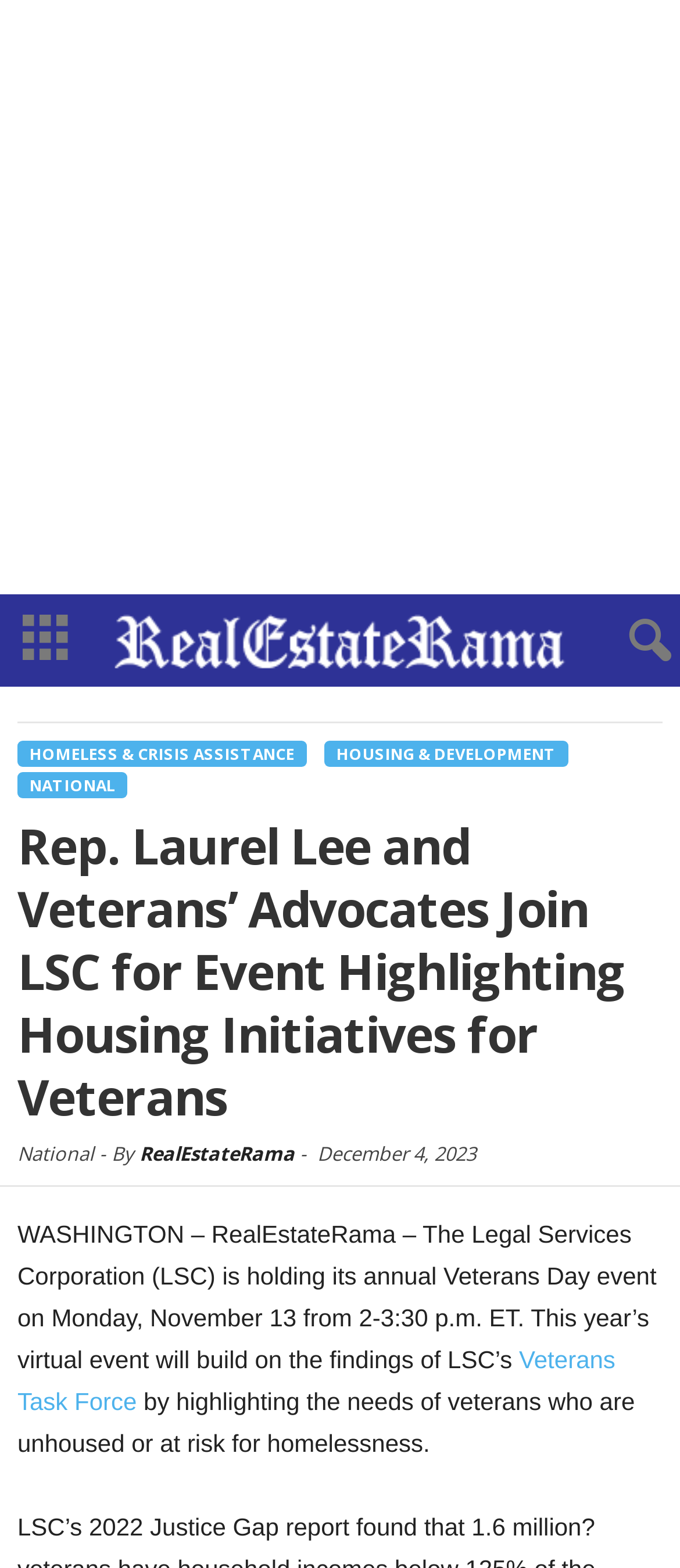Look at the image and write a detailed answer to the question: 
What is the date of the event?

The answer can be found in the text content of the webpage, specifically in the sentence 'The Legal Services Corporation (LSC) is holding its annual Veterans Day event on Monday, November 13 from 2-3:30 p.m. ET.'